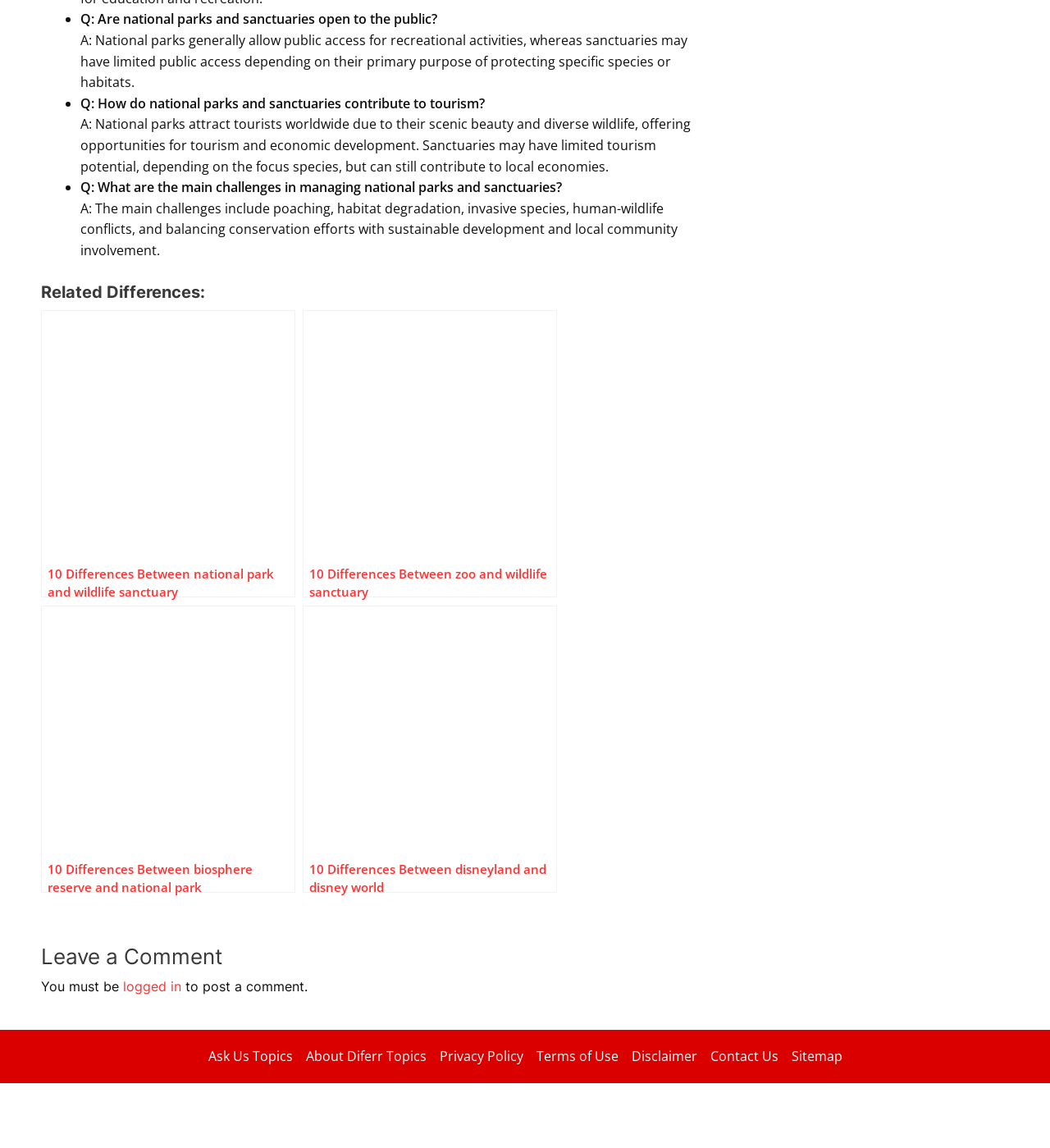What is the purpose of sanctuaries?
We need a detailed and meticulous answer to the question.

Sanctuaries may have limited public access depending on their primary purpose of protecting specific species or habitats.